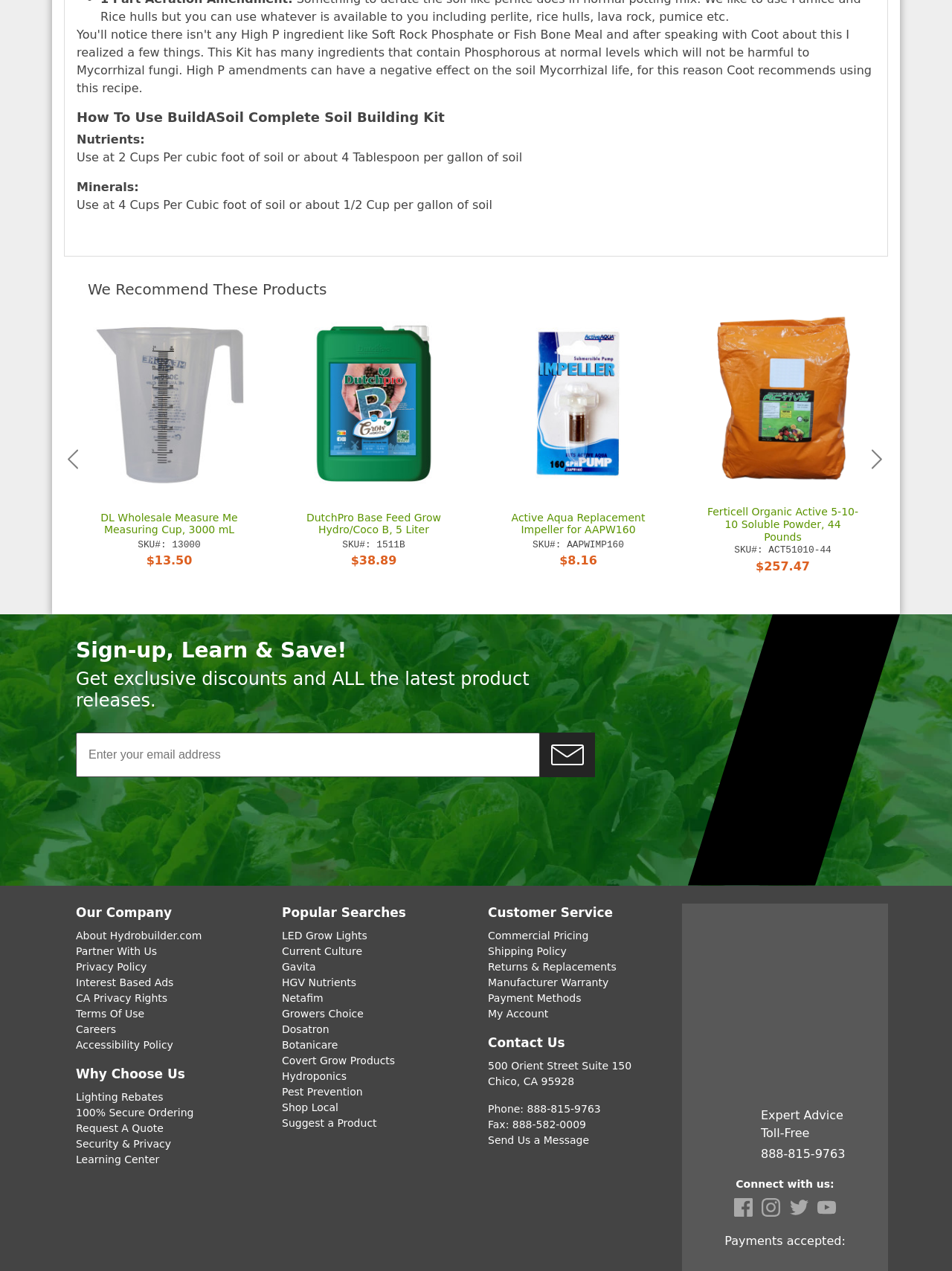Determine the bounding box for the described HTML element: "HGV Nutrients". Ensure the coordinates are four float numbers between 0 and 1 in the format [left, top, right, bottom].

[0.296, 0.699, 0.374, 0.708]